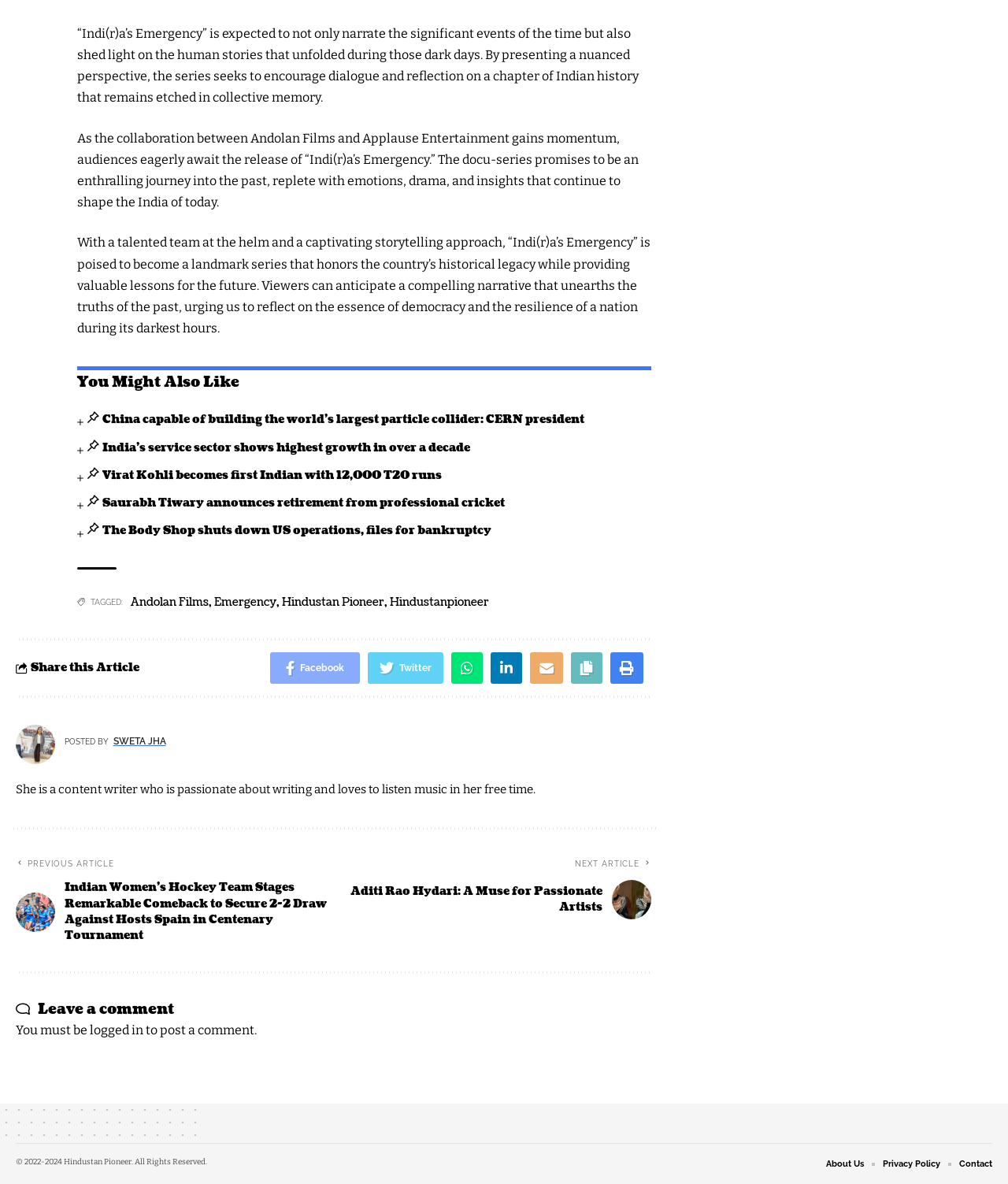How many related articles are listed?
Observe the image and answer the question with a one-word or short phrase response.

5